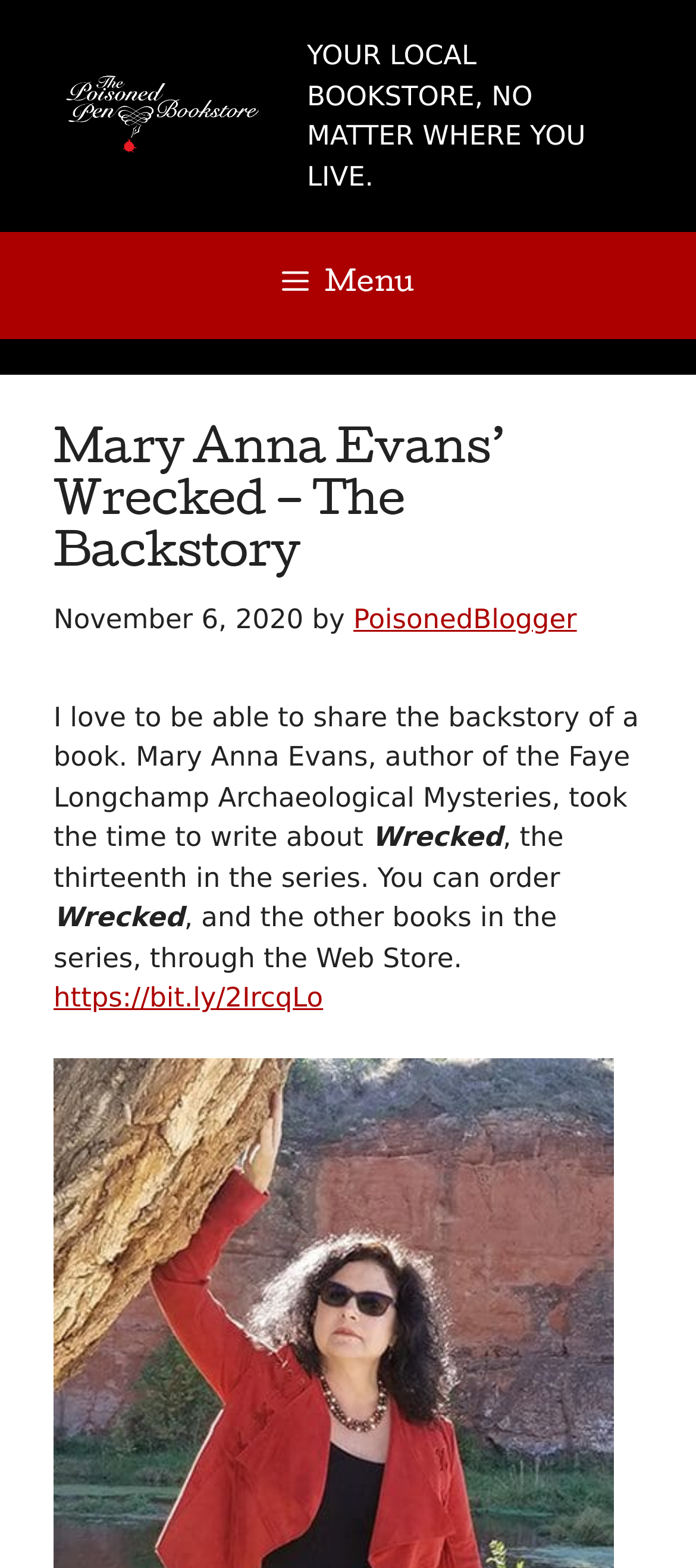Please provide a brief answer to the following inquiry using a single word or phrase:
How can you order the book?

Through the Web Store